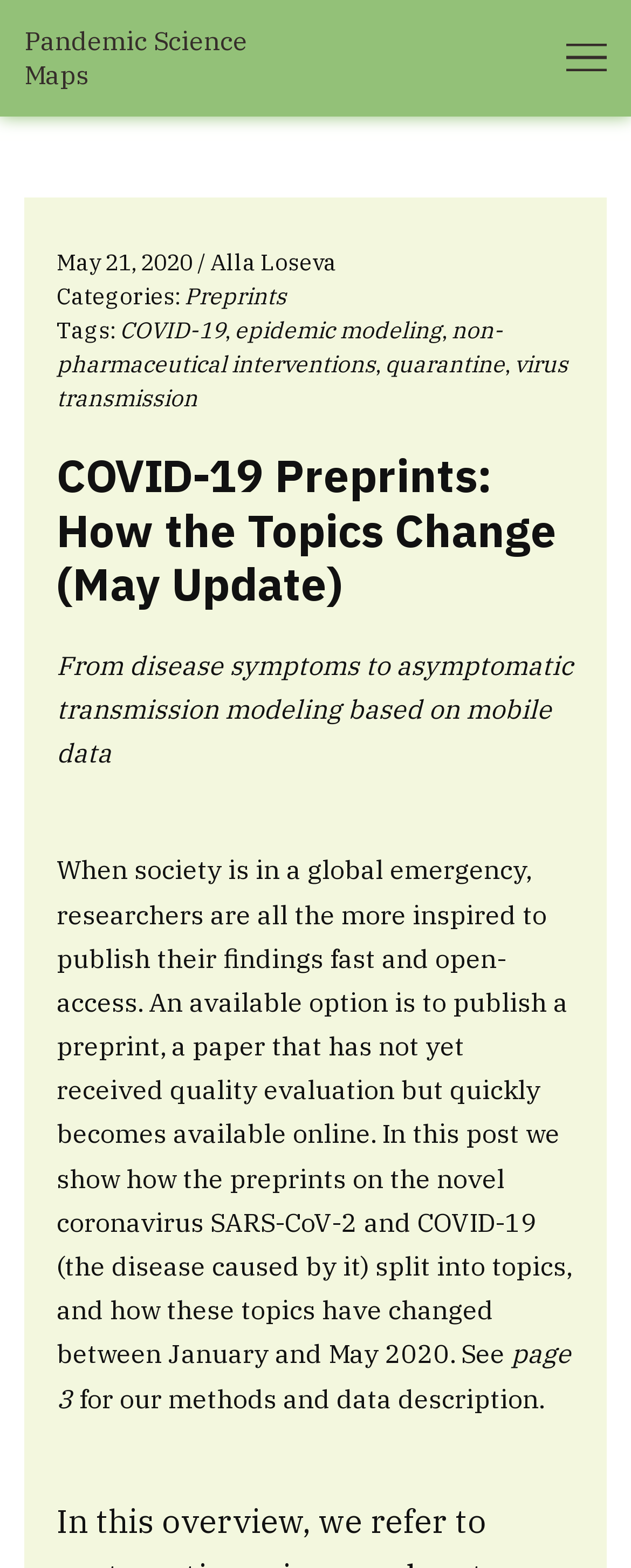What is the date of the post?
Give a one-word or short phrase answer based on the image.

May 21, 2020